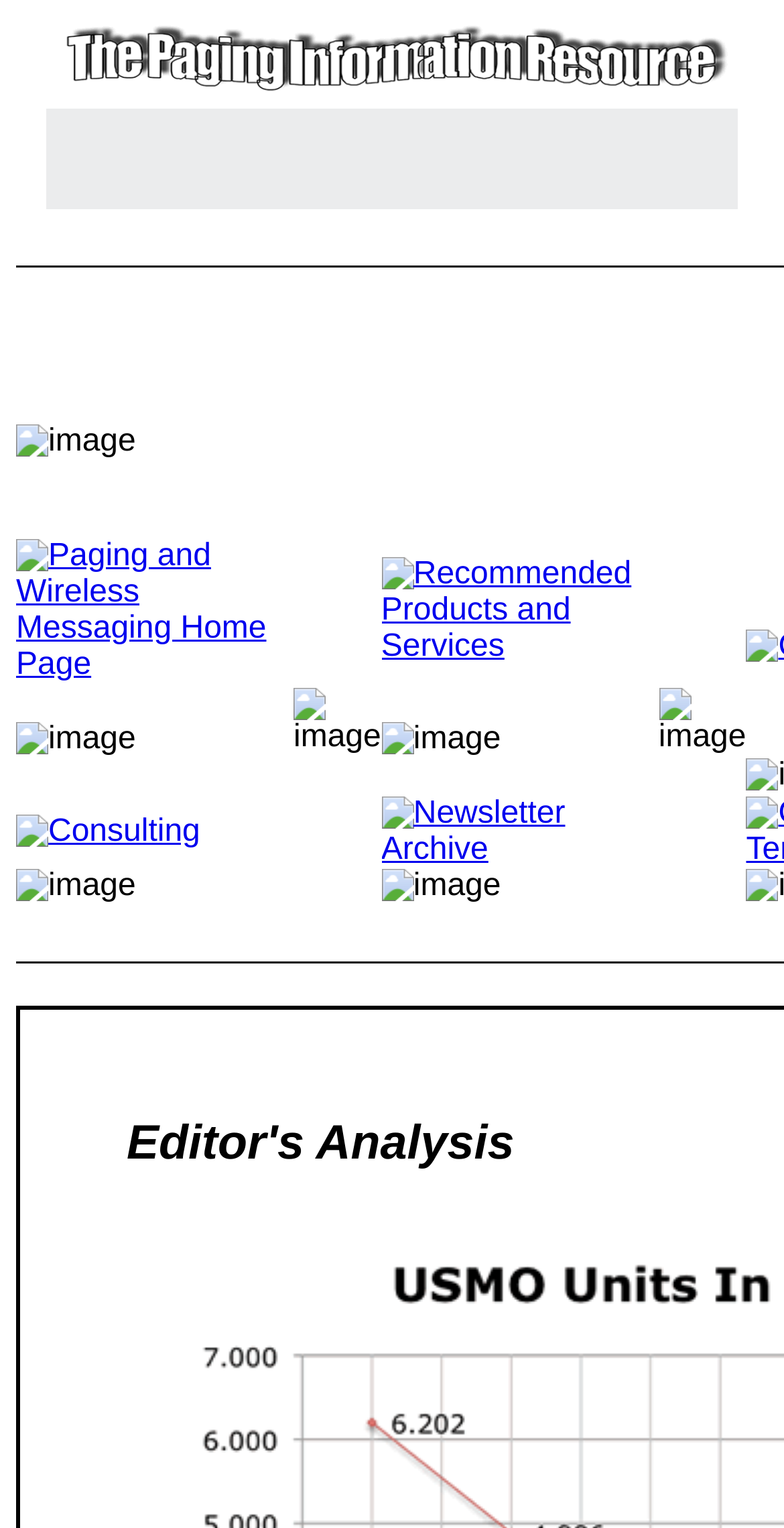What is the title of the first link on the webpage?
Please interpret the details in the image and answer the question thoroughly.

The first link on the webpage is located in the first layout table cell and has an image associated with it. The text of the link is 'Paging and Wireless Messaging Home Page'.